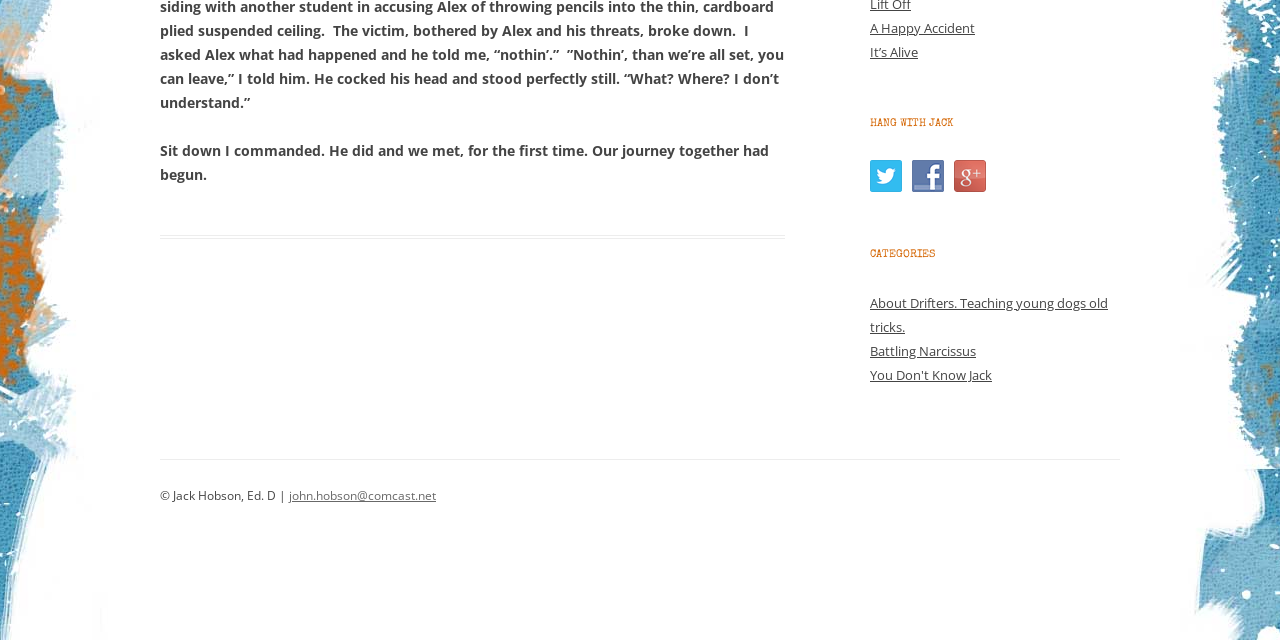Please determine the bounding box coordinates for the UI element described as: "john.hobson@comcast.net".

[0.226, 0.761, 0.341, 0.788]